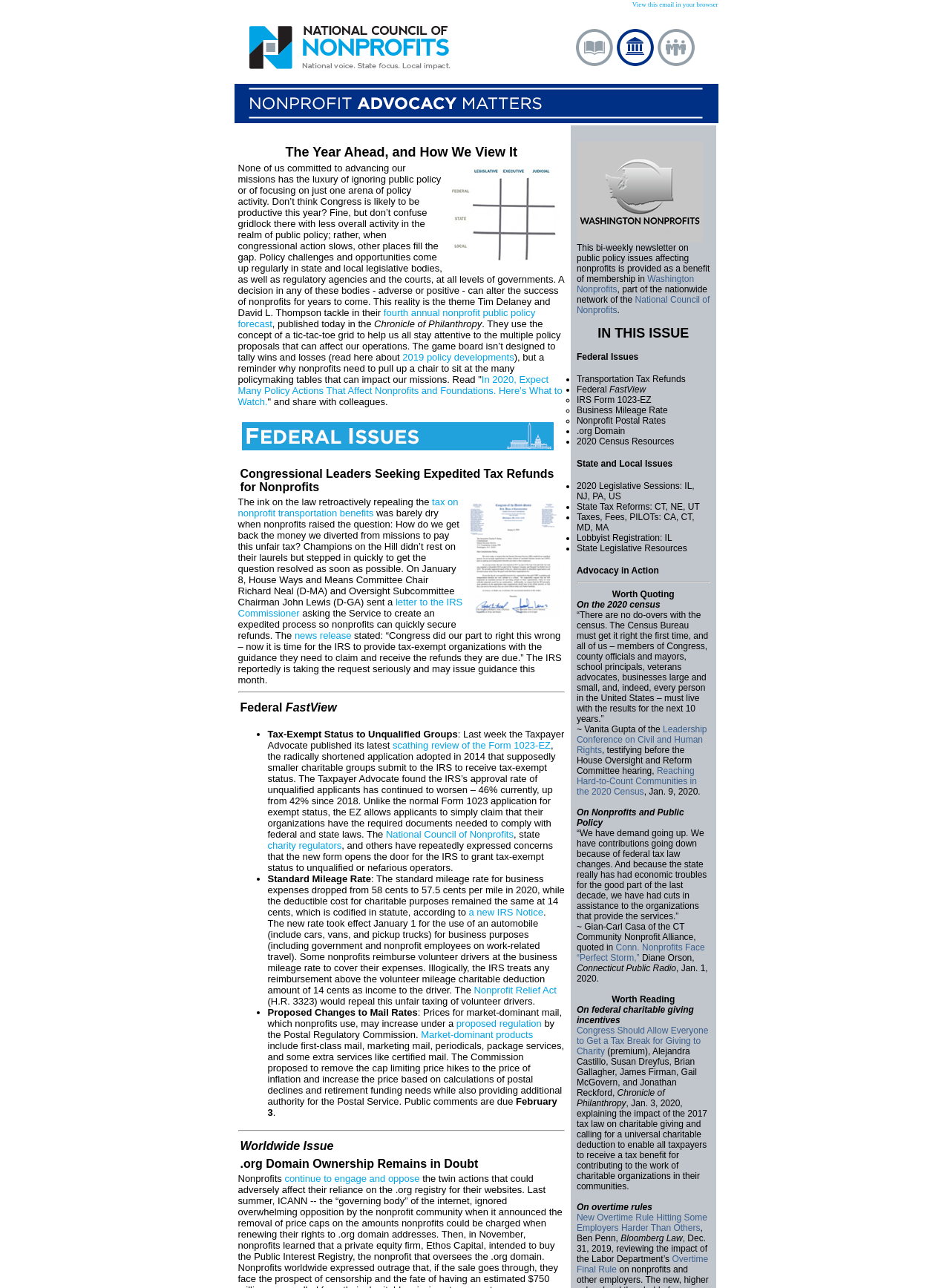Locate the bounding box of the UI element described by: "Nonprofit Relief Act" in the given webpage screenshot.

[0.499, 0.764, 0.586, 0.773]